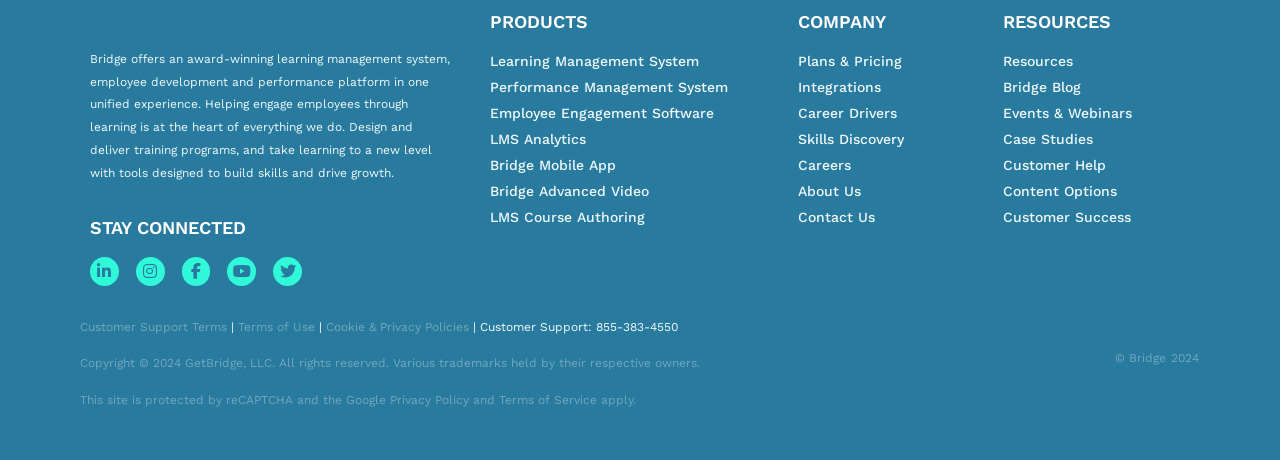How can users contact Bridge's customer support?
Look at the webpage screenshot and answer the question with a detailed explanation.

The webpage has a footer section that lists contact information, including a phone number (855-383-4550) for customer support. This suggests that users can contact Bridge's customer support by calling this number.